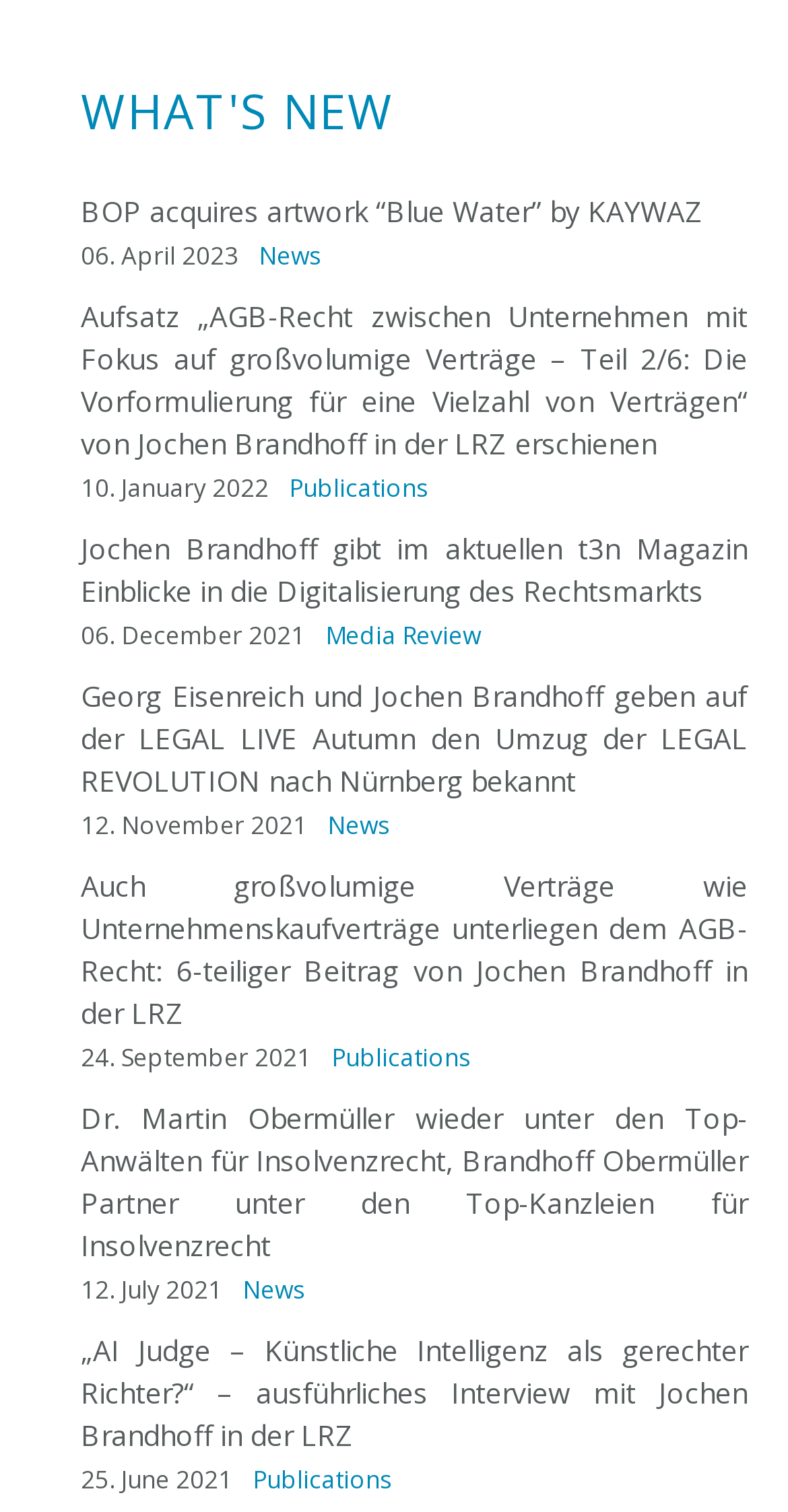Please give a succinct answer using a single word or phrase:
How many news articles are listed on this page?

9